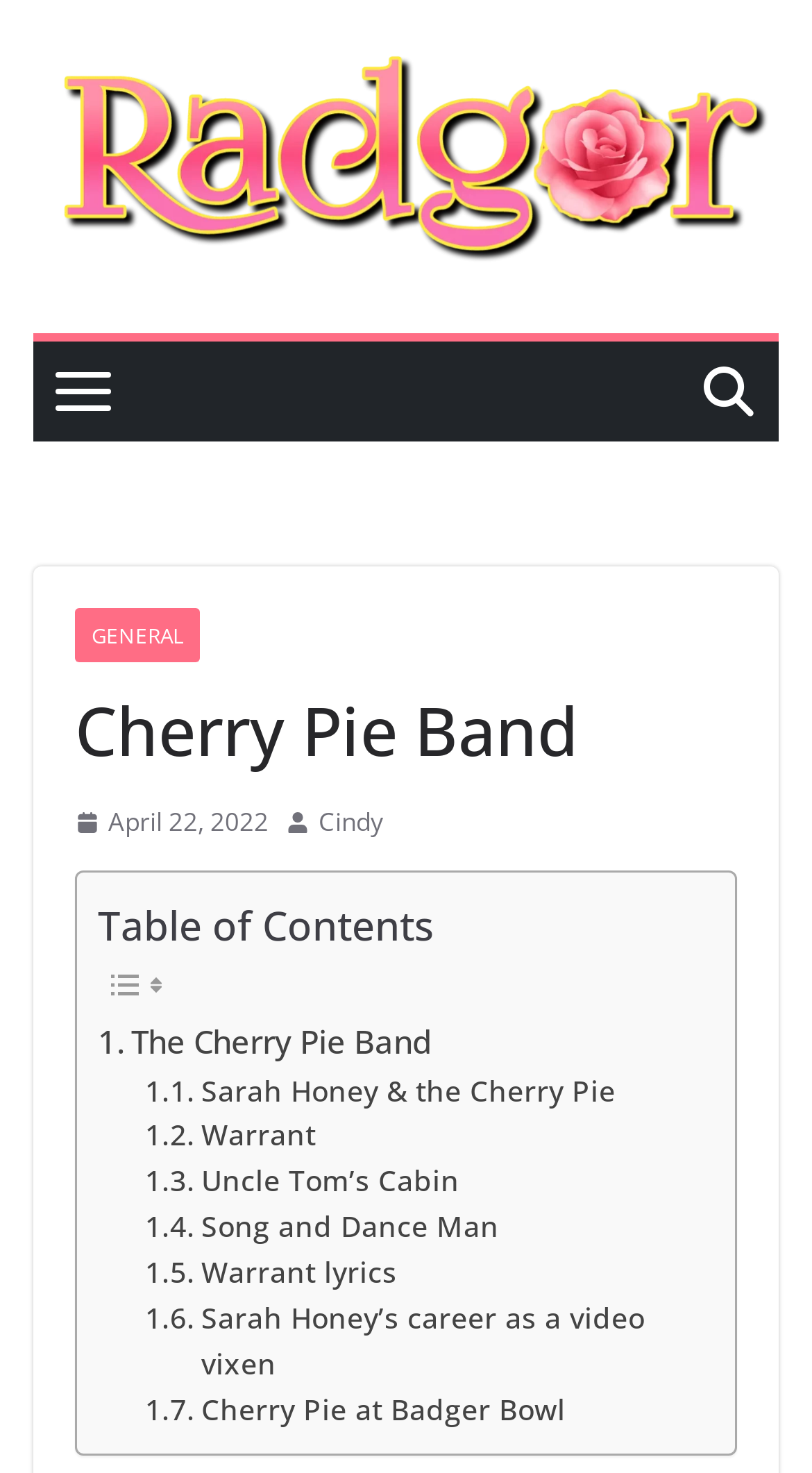Can you find the bounding box coordinates for the element to click on to achieve the instruction: "View the GENERAL page"?

[0.092, 0.413, 0.246, 0.45]